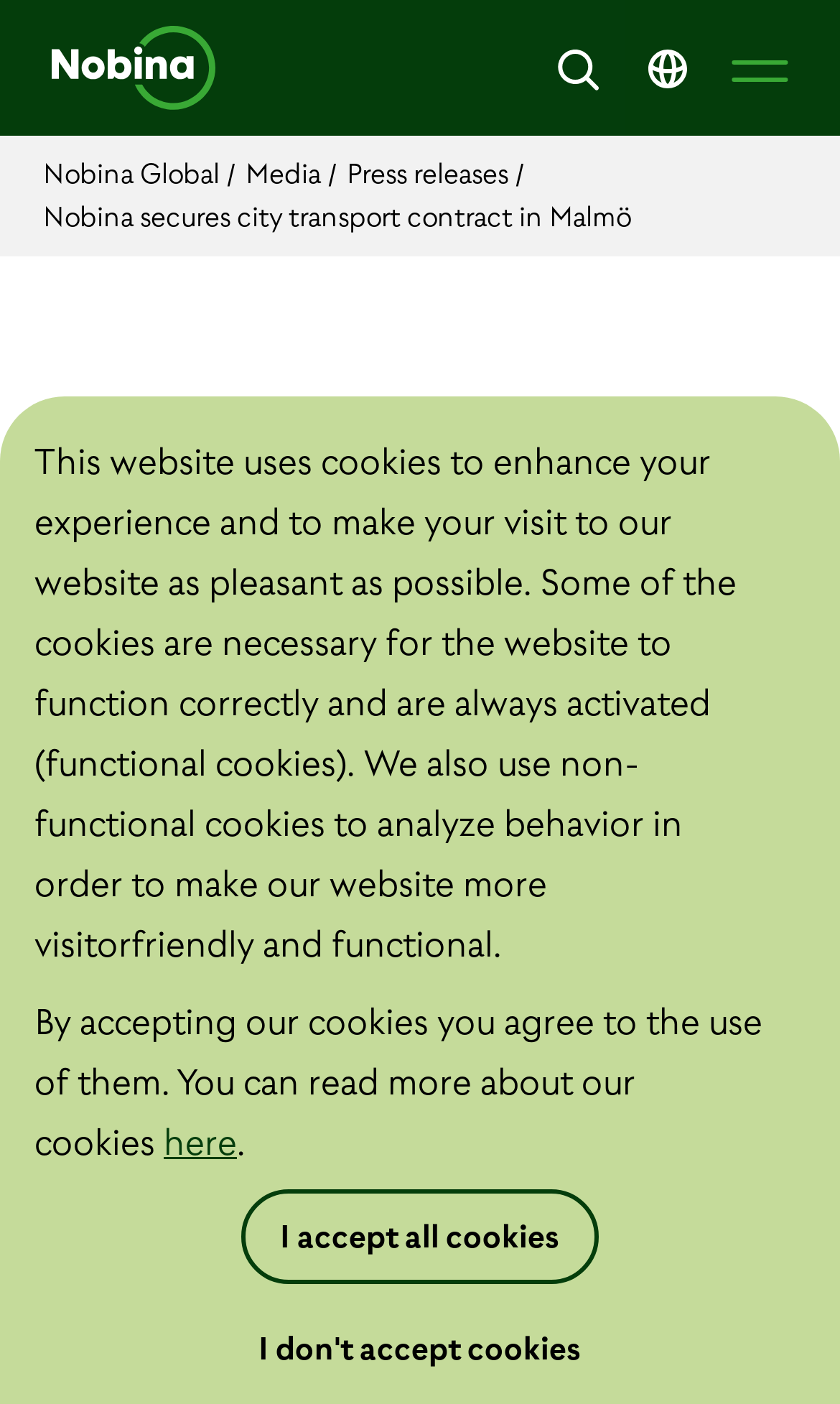Please find the bounding box for the following UI element description. Provide the coordinates in (top-left x, top-left y, bottom-right x, bottom-right y) format, with values between 0 and 1: aria-label="Open menu"

[0.848, 0.015, 0.961, 0.082]